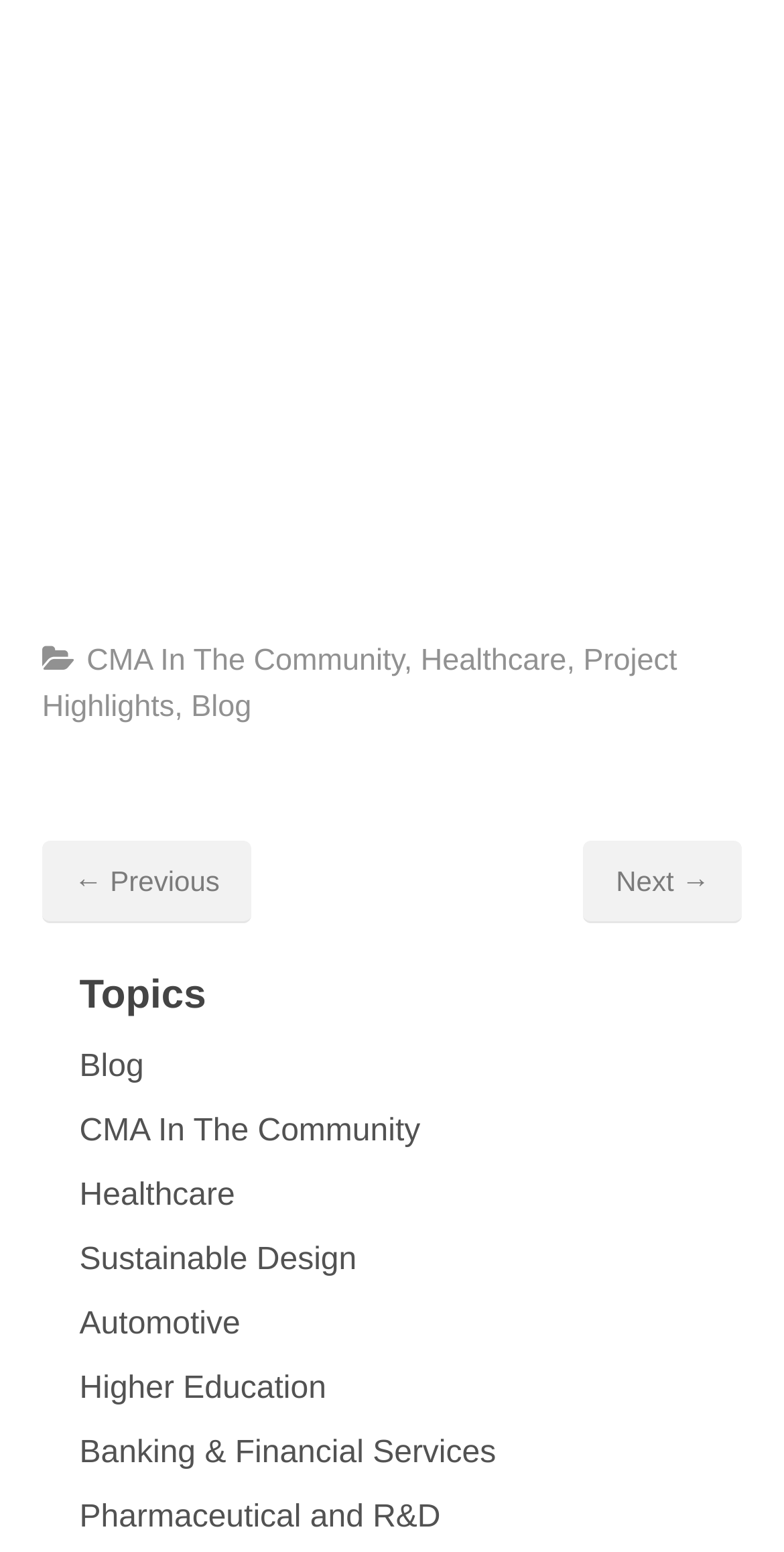How many links are in the footer?
Using the image, provide a detailed and thorough answer to the question.

I found the answer by looking at the footer section, which contains five links: 'CMA In The Community', 'Healthcare', 'Project Highlights', 'Blog', and another link.